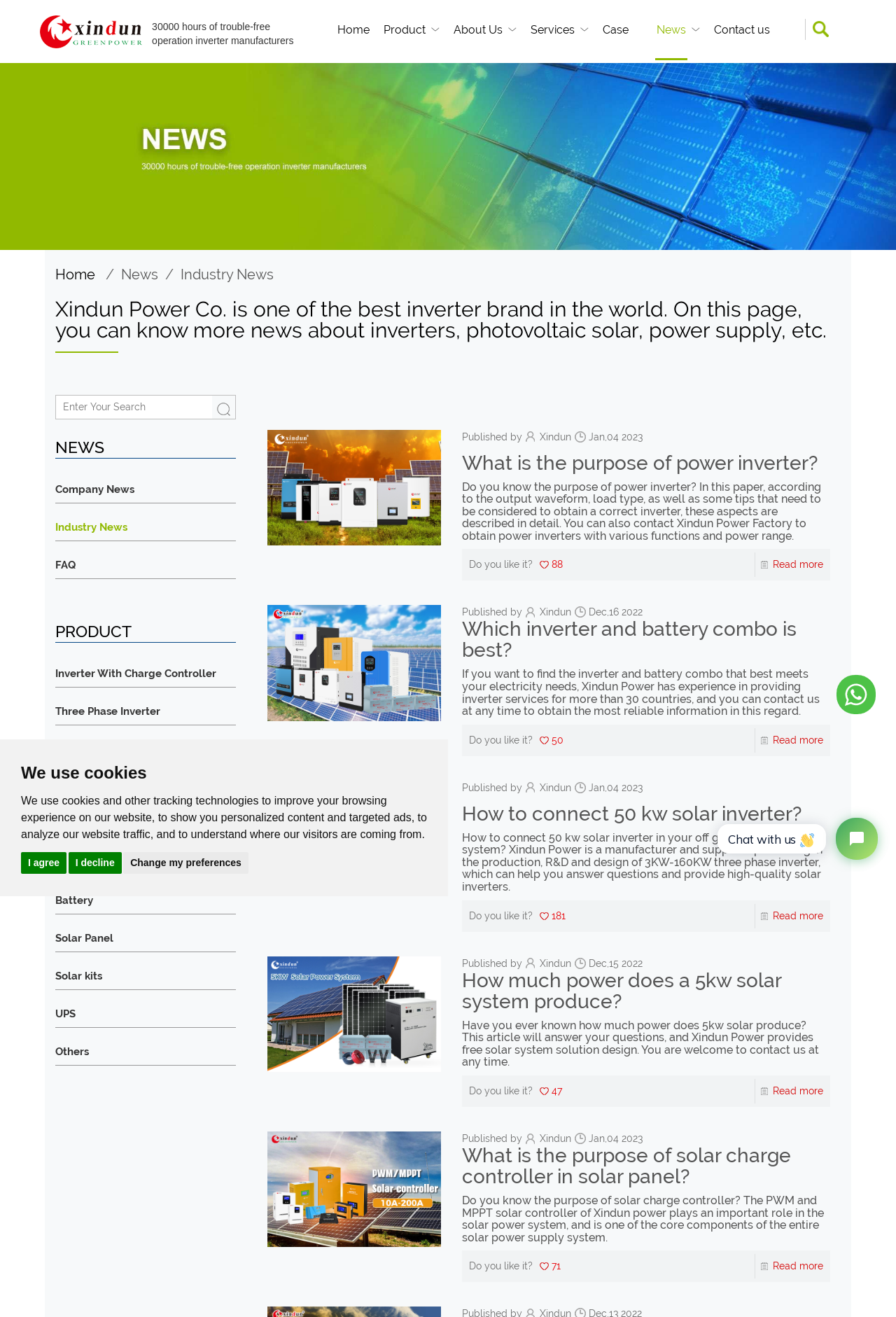Determine the bounding box coordinates of the clickable region to follow the instruction: "Learn about 'Inverter With Charge Controller'".

[0.062, 0.507, 0.241, 0.516]